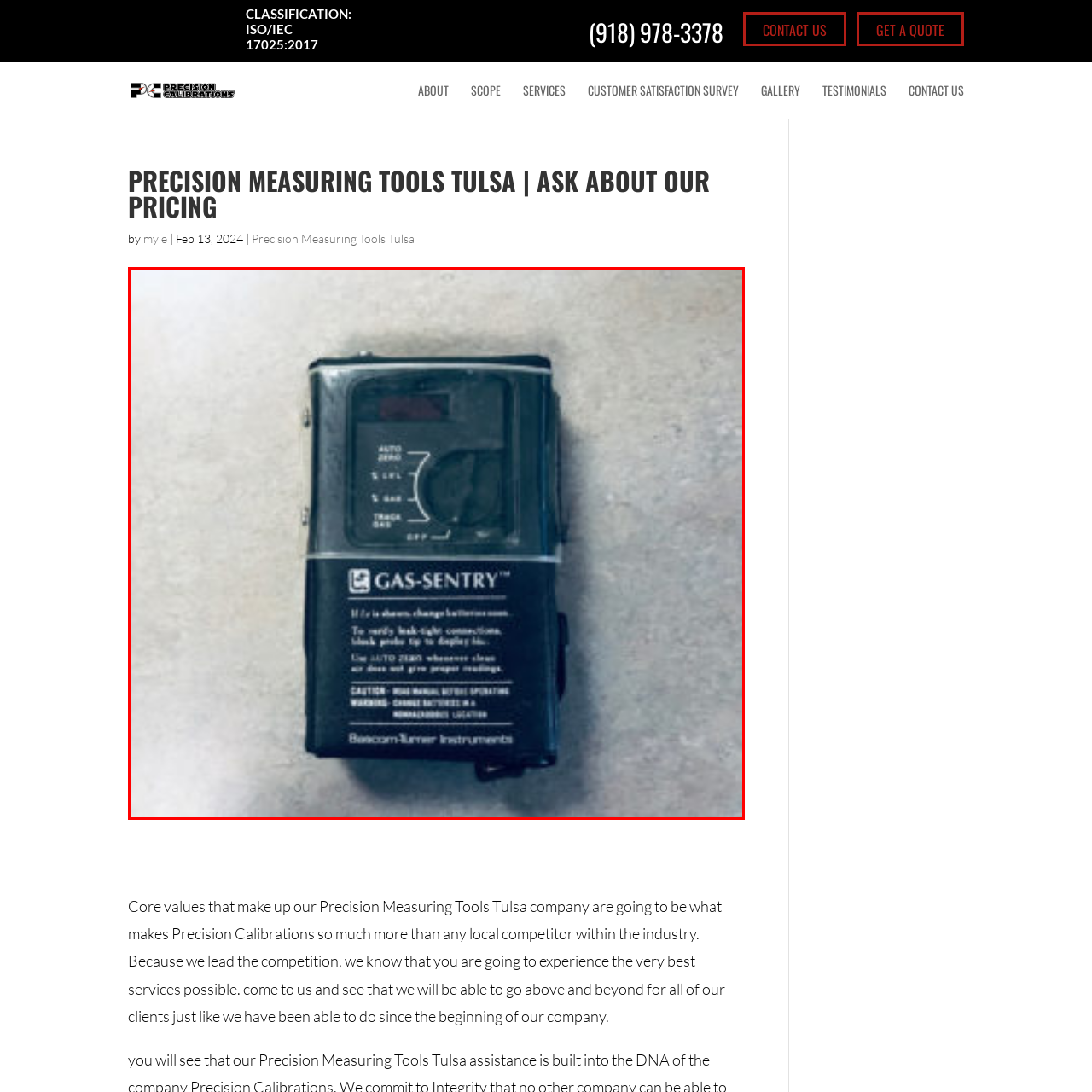Look at the area within the red bounding box, provide a one-word or phrase response to the following question: In what type of settings is the Gas Sentry device typically used?

Industrial settings